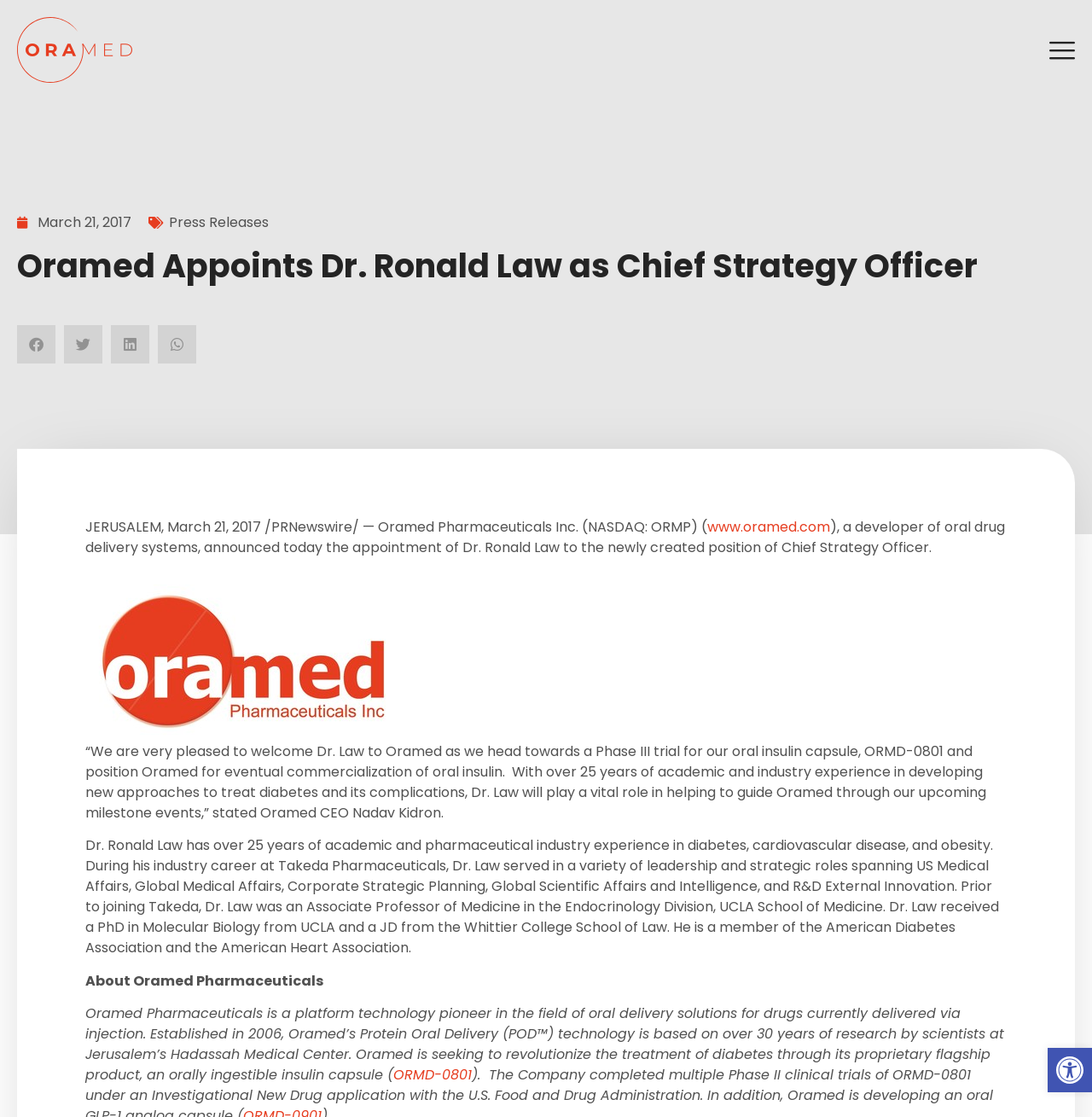Provide a thorough description of the webpage you see.

The webpage is about Oramed Pharmaceuticals, a developer of oral drug delivery systems, and its announcement of appointing Dr. Ronald Law as Chief Strategy Officer. 

At the top right corner, there is a button to open the toolbar accessibility tools, accompanied by an image of accessibility tools. 

On the top left, there are three links: one empty, one to a press release, and one with the date "March 21, 2017". 

Below the date, there is a heading that reads "Oramed Appoints Dr. Ronald Law as Chief Strategy Officer". 

Underneath the heading, there are four buttons to share the content on various social media platforms, including Facebook, Twitter, LinkedIn, and WhatsApp. 

The main content of the webpage starts with a paragraph that describes the appointment of Dr. Ronald Law, followed by a link to Oramed's website. 

Below this paragraph, there is an image related to the appointment, and then a quote from Oramed's CEO, Nadav Kidron, about Dr. Law's role in the company. 

The webpage then provides a detailed biography of Dr. Ronald Law, including his experience in the pharmaceutical industry and academia. 

Finally, there is a section about Oramed Pharmaceuticals, describing its technology and mission to revolutionize the treatment of diabetes, and a link to its flagship product, ORMD-0801.